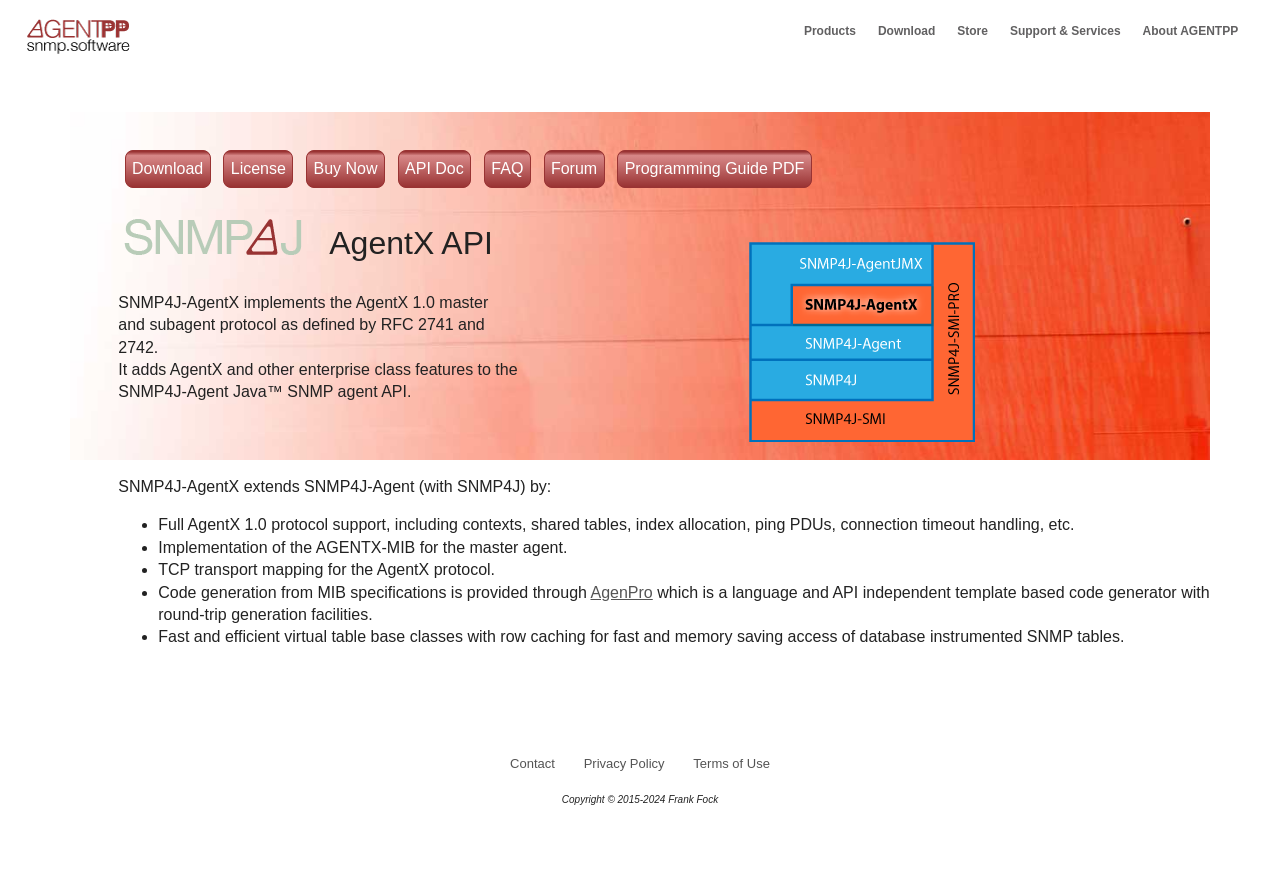Who owns the copyright of the webpage content?
Your answer should be a single word or phrase derived from the screenshot.

Frank Fock